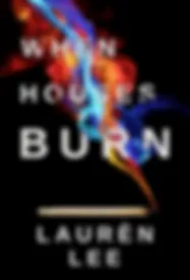Answer the following query with a single word or phrase:
Where is the author's name located on the book cover?

Below the title